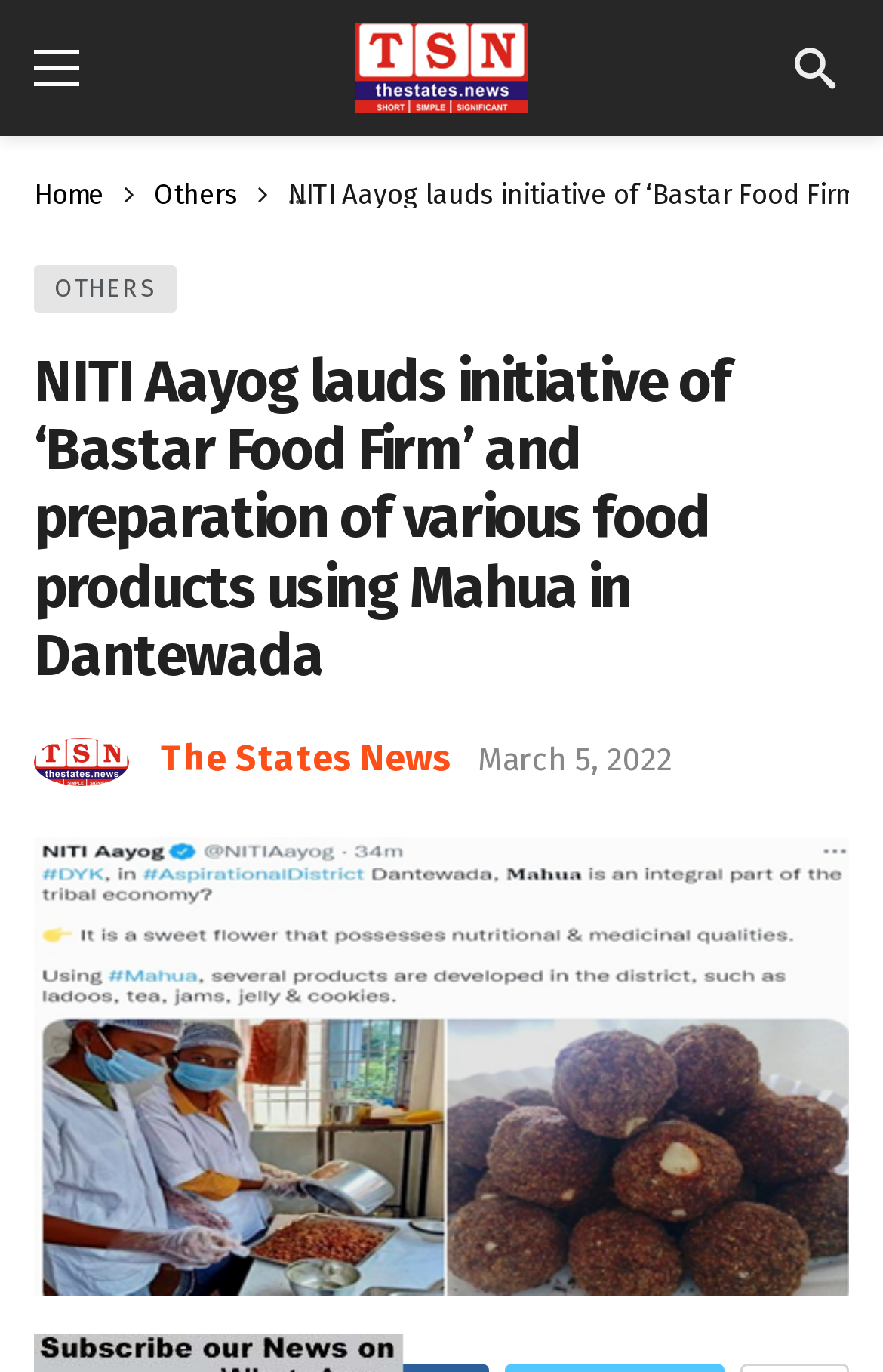Extract the bounding box coordinates for the UI element described by the text: "Others". The coordinates should be in the form of [left, top, right, bottom] with values between 0 and 1.

[0.174, 0.132, 0.269, 0.152]